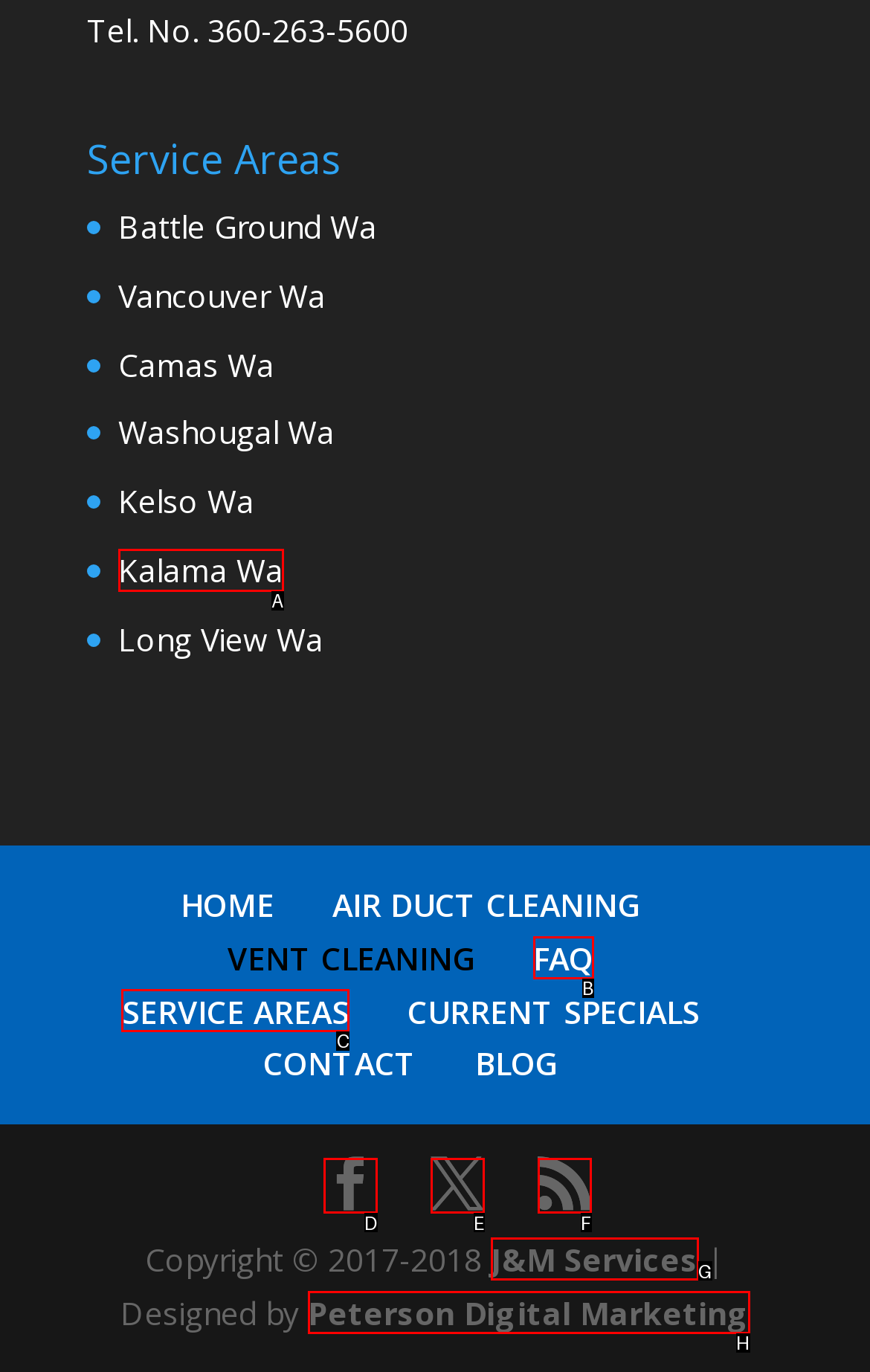Pinpoint the HTML element that fits the description: Peterson Digital Marketing
Answer by providing the letter of the correct option.

H